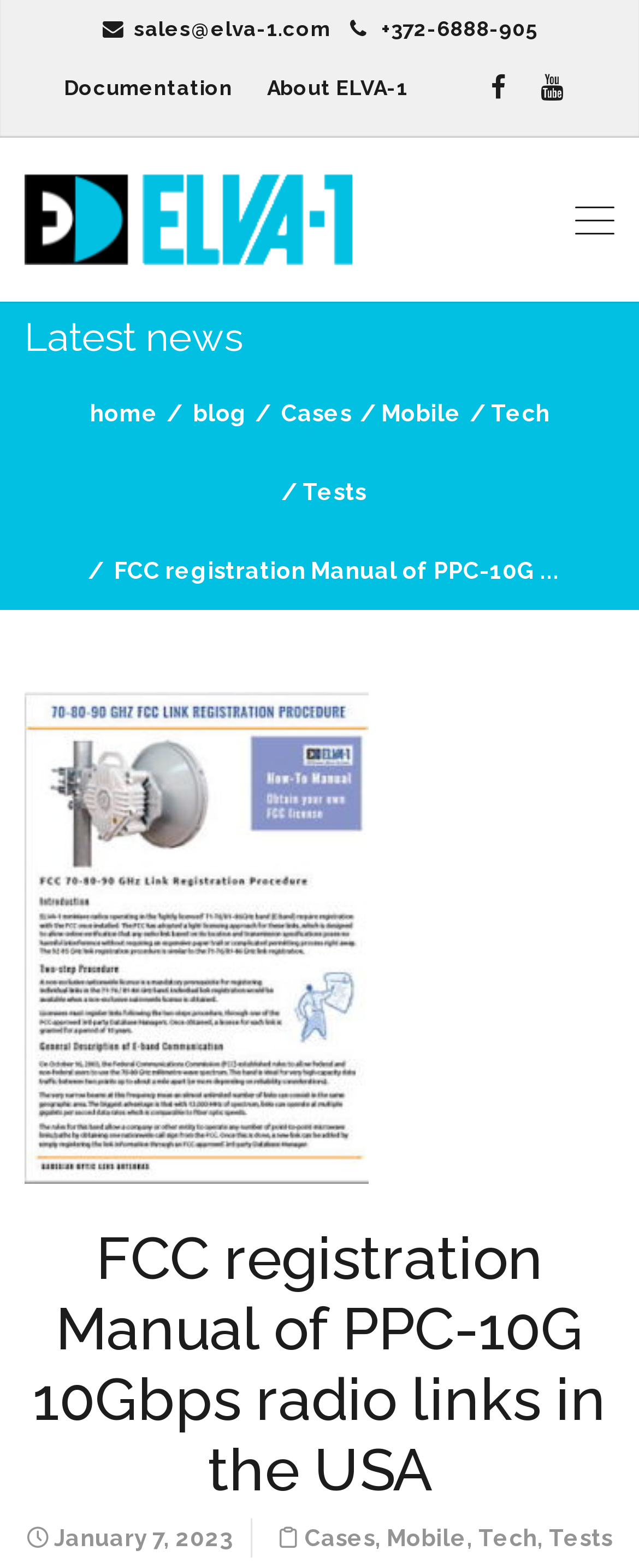Using the information in the image, give a comprehensive answer to the question: 
What is the company's email address?

I found the company's email address by looking at the top navigation bar, where I saw a link with the text 'sales@elva-1.com'. This suggests that this is the email address to contact the company for sales-related inquiries.